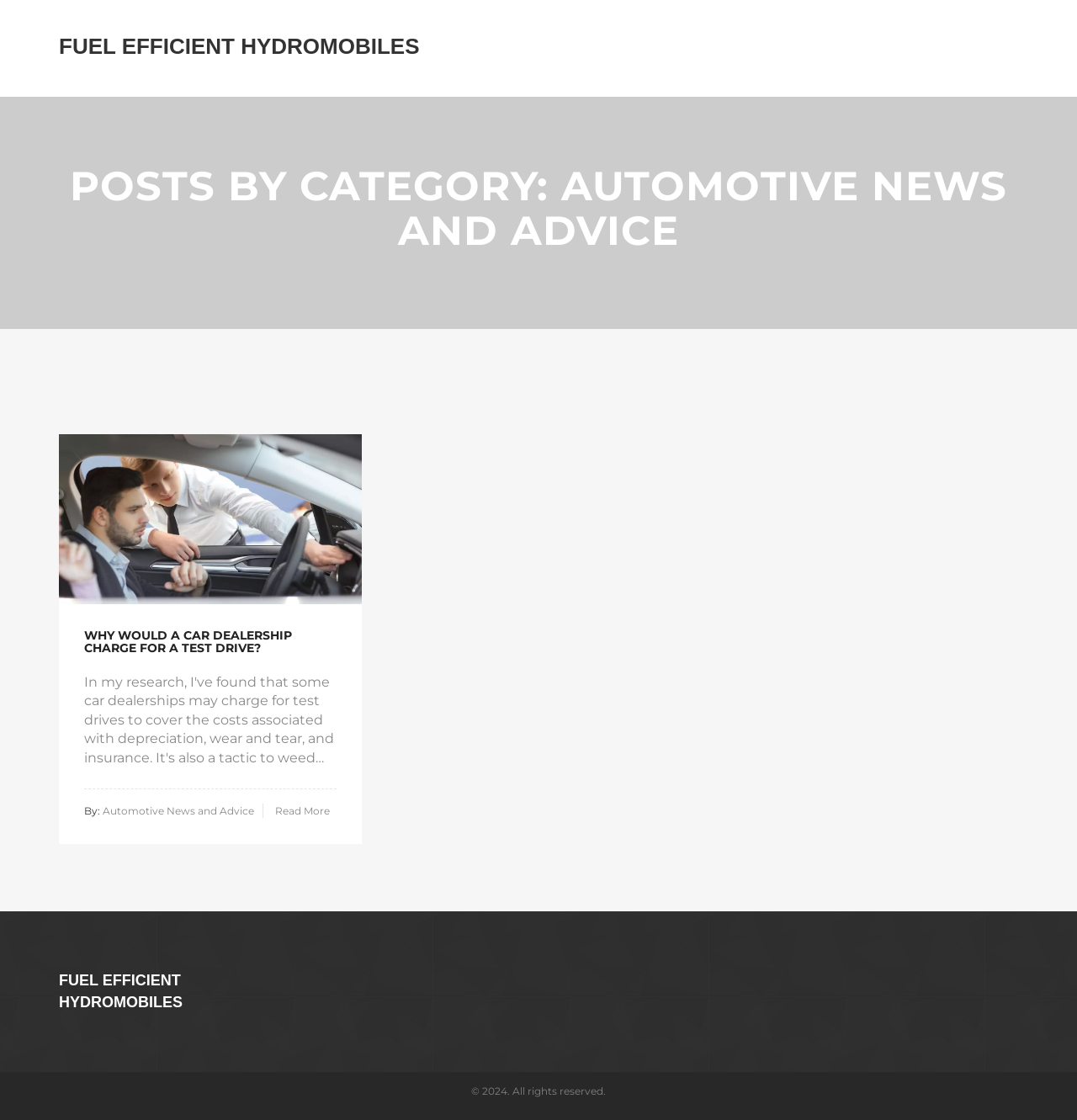Given the content of the image, can you provide a detailed answer to the question?
What is the category of the posts on this page?

I determined the category by looking at the heading 'POSTS BY CATEGORY: AUTOMOTIVE NEWS AND ADVICE' which suggests that the posts on this page are related to Automotive News and Advice.